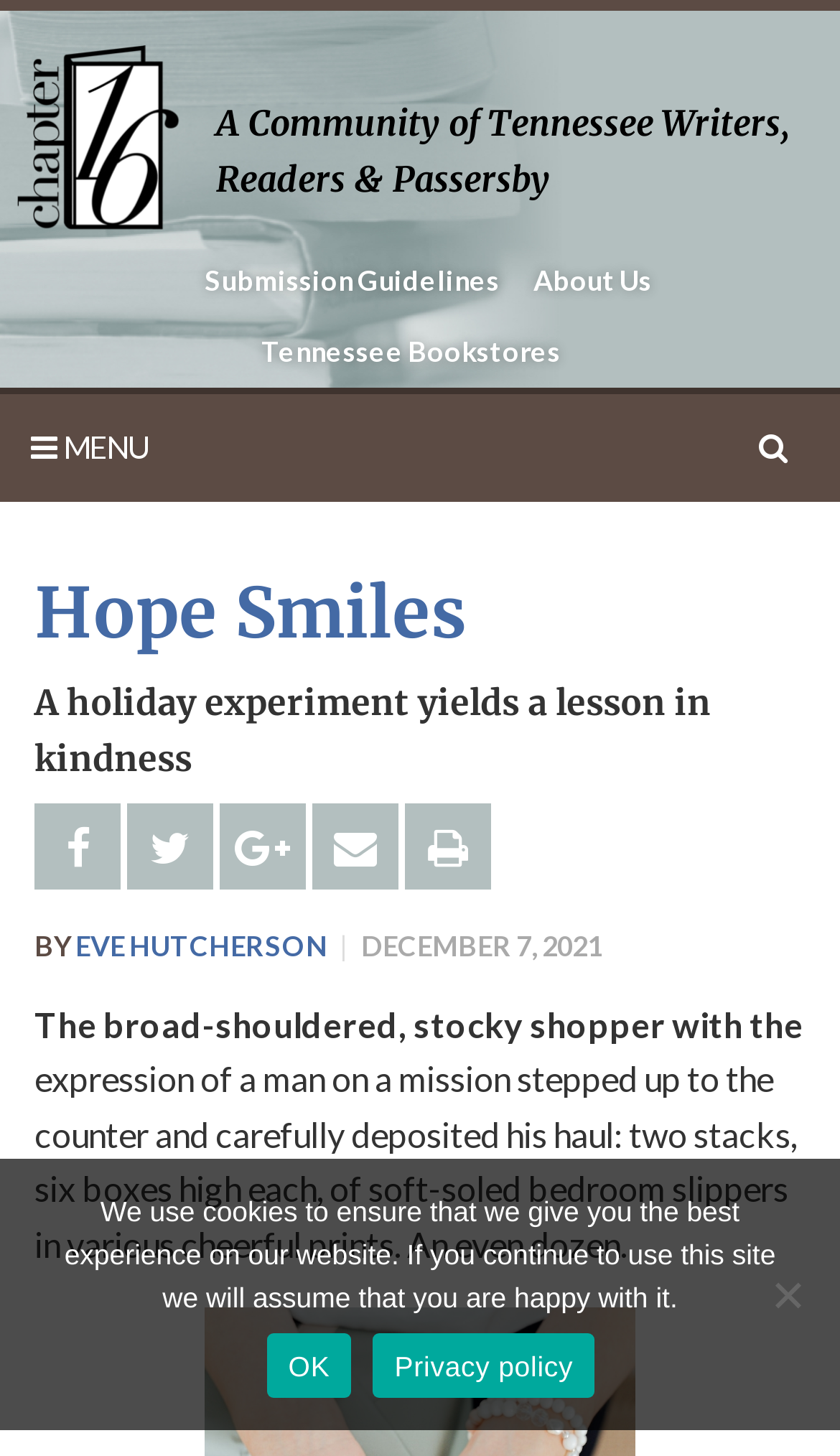Provide a thorough description of the webpage you see.

The webpage is titled "Hope Smiles | Chapter 16" and has a prominent link to "Chapter 16" at the top left corner, accompanied by an image. Below this, there is a static text element that reads "A Community of Tennessee Writers, Readers & Passersby". 

To the right of this text, there are three links: "Submission Guidelines", "About Us", and "Tennessee Bookstores". 

At the top right corner, there is a menu icon represented by "\uf0c9 MENU", and next to it, a search icon represented by "\uf002". 

Below the menu and search icons, there is a header section with the title "Hope Smiles" and a subtitle "A holiday experiment yields a lesson in kindness". 

Underneath the header, there are five social media links represented by icons. 

The main content of the webpage starts with a byline "BY EVE HUTCHERSON" and a date "DECEMBER 7, 2021". The article begins with a descriptive paragraph about a shopper buying soft-soled bedroom slippers. 

At the bottom of the page, there is a cookie notice dialog with a message about the website's use of cookies. The dialog has an "OK" button and a link to the "Privacy policy". There is also a "No" button at the bottom right corner of the dialog.